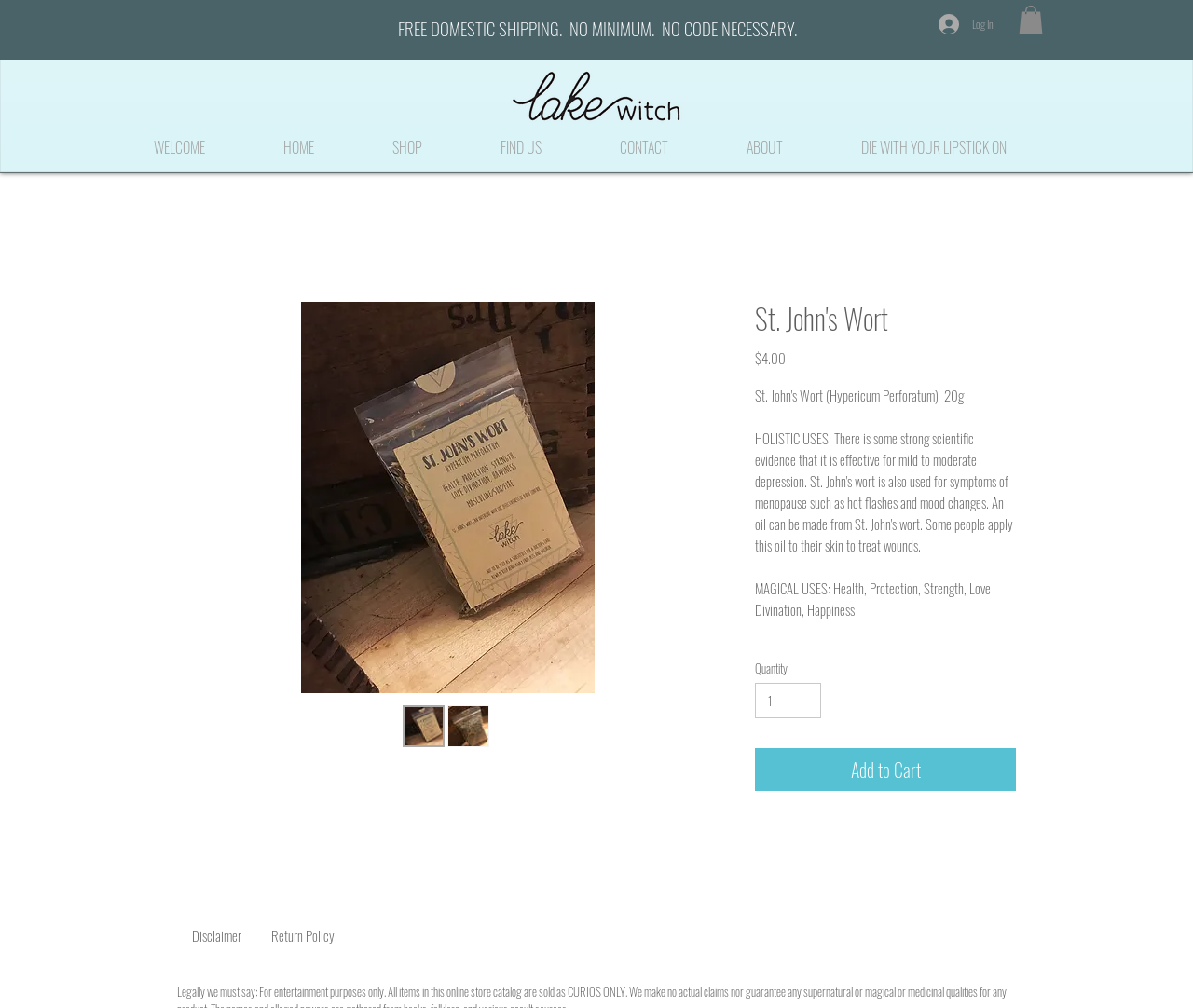Describe the webpage meticulously, covering all significant aspects.

The webpage is about St. John's Wort, a herbal product, and its various uses. At the top of the page, there is a heading that reads "FREE DOMESTIC SHIPPING. NO MINIMUM. NO CODE NECESSARY." followed by a "Log In" button and an image. On the right side of the top section, there is another button with an image.

Below the top section, there is a logo image of "LakeWitch" and a navigation menu with links to "WELCOME", "HOME", "SHOP", "FIND US", "CONTACT", "ABOUT", and "DIE WITH YOUR LIPSTICK ON".

The main content of the page is about St. John's Wort, with an article section that contains an image of the product, several buttons with thumbnails of the product, and a heading that reads "St. John's Wort". Below the heading, there is a price section with the text "$4.00" and a label "Price". Further down, there is a section that describes the magical uses of St. John's Wort, including Health, Protection, Strength, Love Divination, and Happiness.

On the right side of the main content, there is a section to select the quantity of the product, with a spin button to input the desired quantity. Below this section, there is an "Add to Cart" button.

At the bottom of the page, there are two tabs, "Disclaimer" and "Return Policy", which are not selected by default.